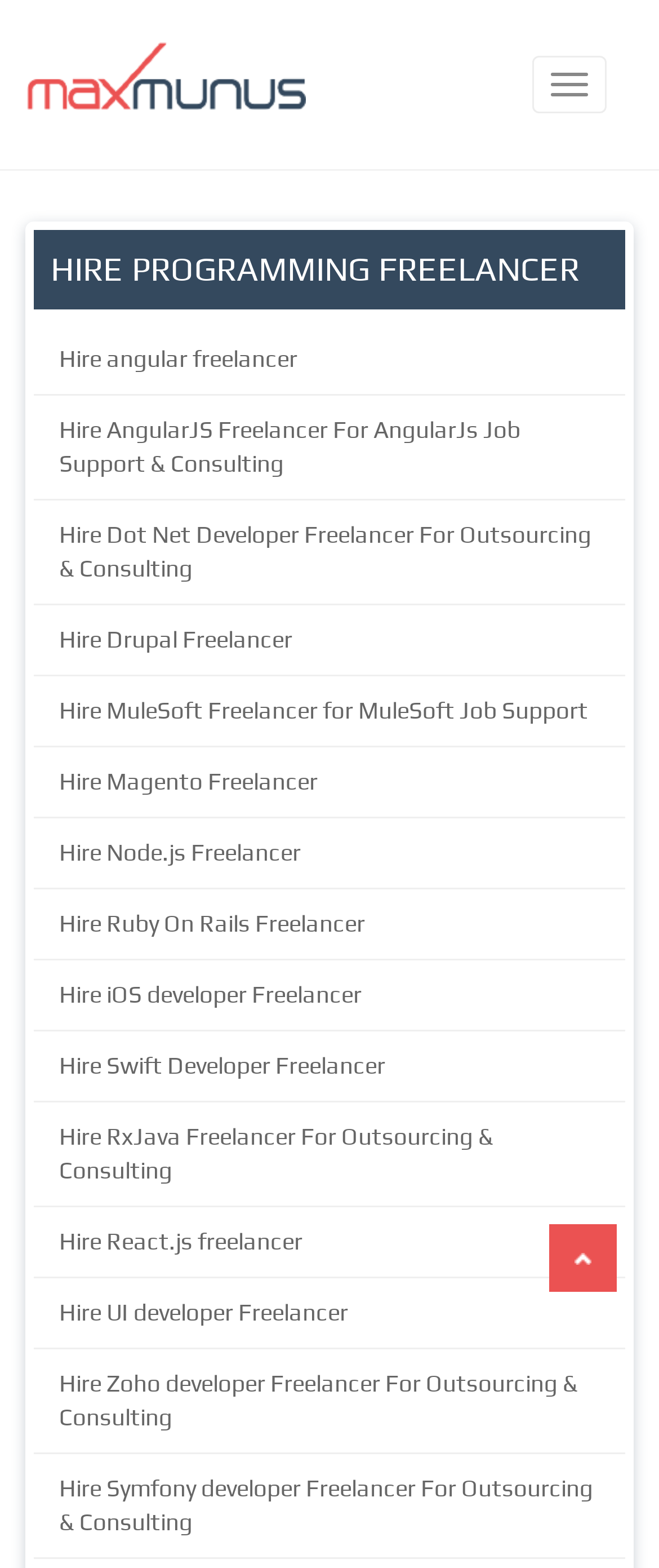Describe the webpage meticulously, covering all significant aspects.

This webpage is focused on hiring freelance developers for various programming projects. At the top right corner, there is a button. On the top left, there is a link to "maxmunus" accompanied by an image. Below this, there is a prominent heading that reads "HIRE PROGRAMMING FREELANCER". 

Underneath the heading, there are multiple links to hire freelancers for different programming languages and technologies, including Angular, AngularJS, Dot Net, Drupal, MuleSoft, Magento, Node.js, Ruby On Rails, iOS, Swift, RxJava, React.js, UI development, Zoho, and Symfony. These links are arranged in a vertical list, spanning from the top to the bottom of the page.